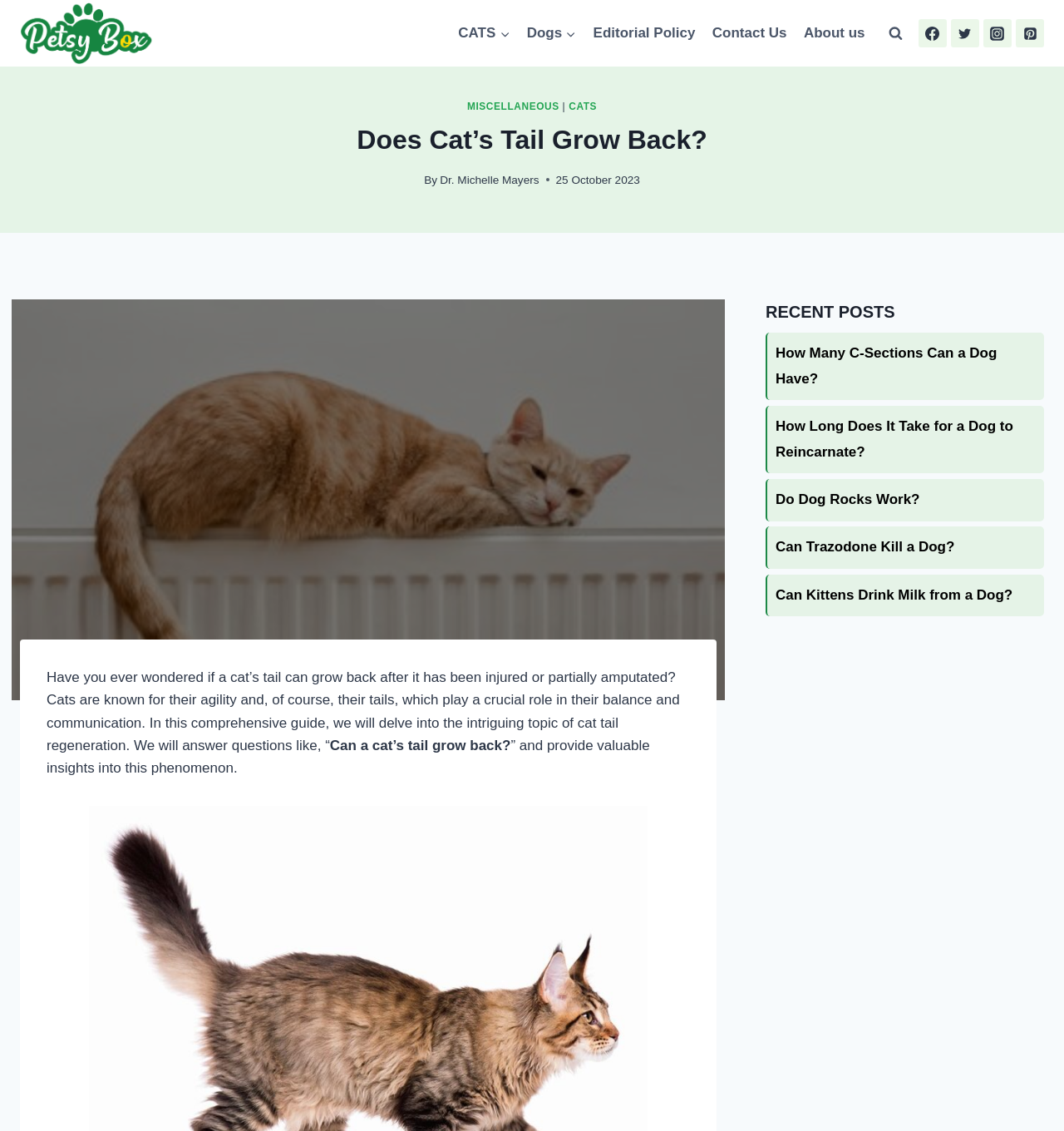What is the website's primary navigation menu?
Answer the question with a detailed explanation, including all necessary information.

I determined the primary navigation menu by looking at the navigation element with the description 'Primary Navigation' and its child elements, which are links with text 'CATS', 'Dogs', 'Editorial Policy', 'Contact Us', and 'About us'.